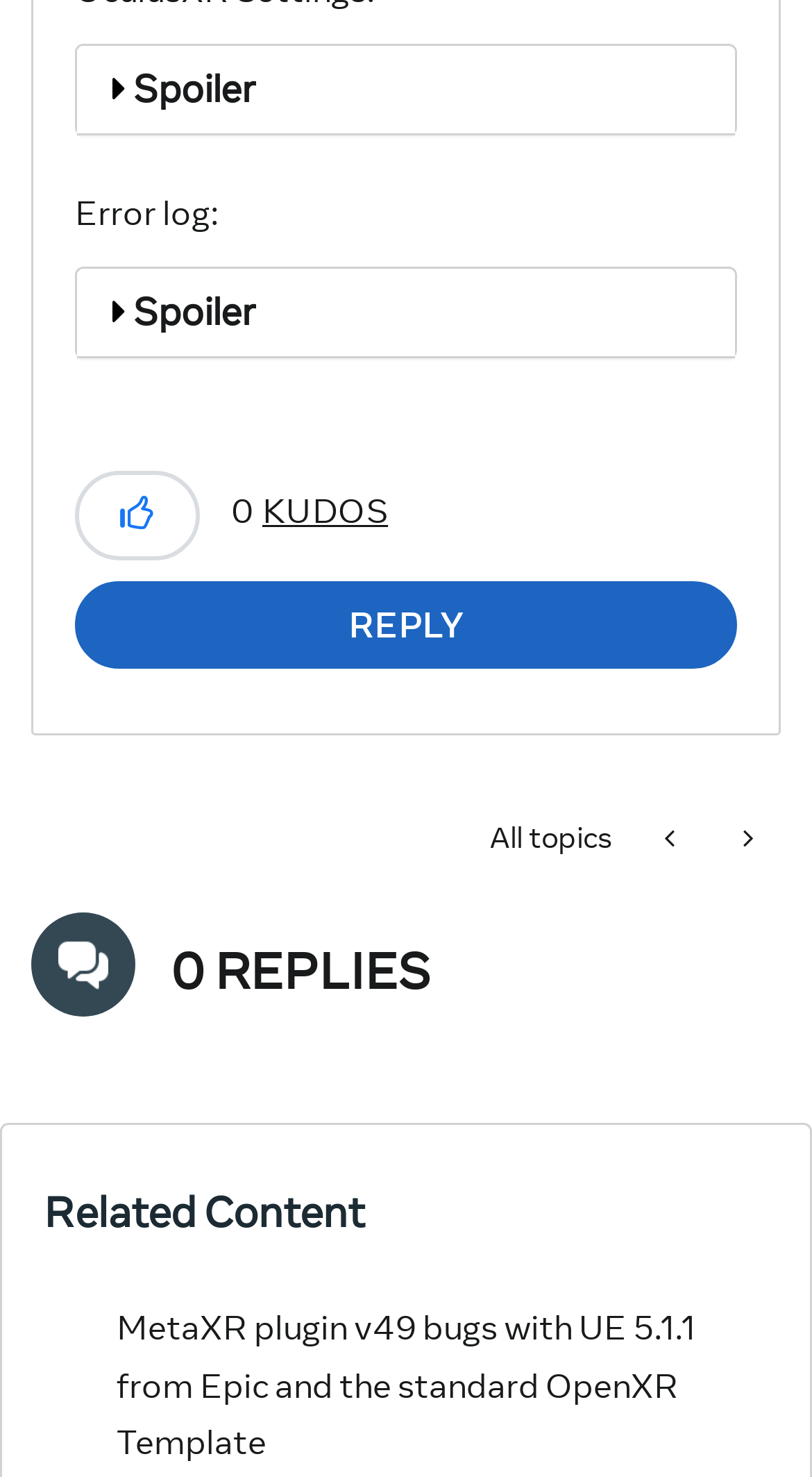What can you do with the 'Reply to UnrealEditor_OculusXREyeTracker Crashing UE5.1 when using NativeOpenXR post' link?
Answer the question with a single word or phrase derived from the image.

Reply to the post